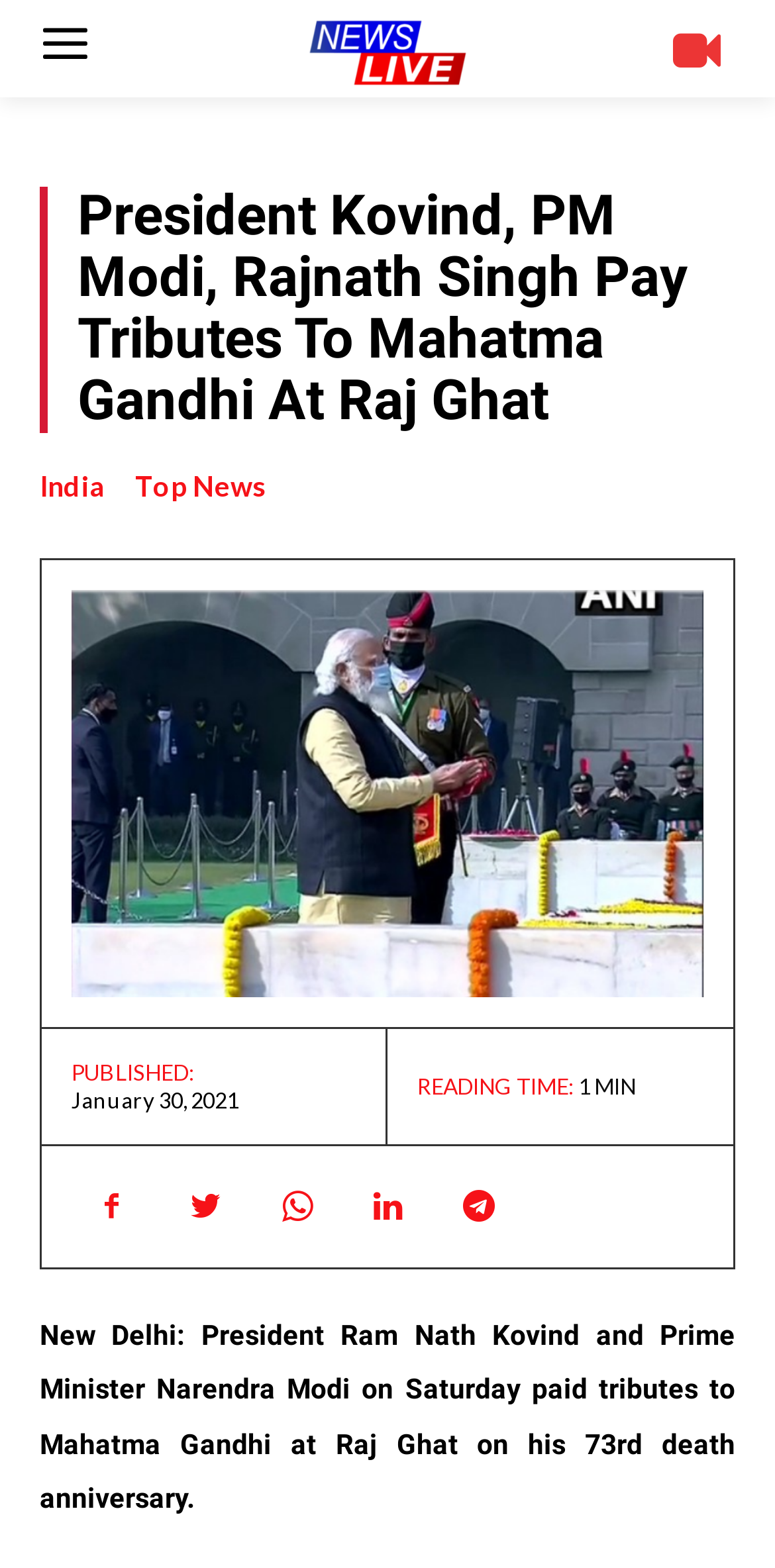Determine the bounding box coordinates of the clickable element to achieve the following action: 'read full article'. Provide the coordinates as four float values between 0 and 1, formatted as [left, top, right, bottom].

[0.051, 0.841, 0.949, 0.965]